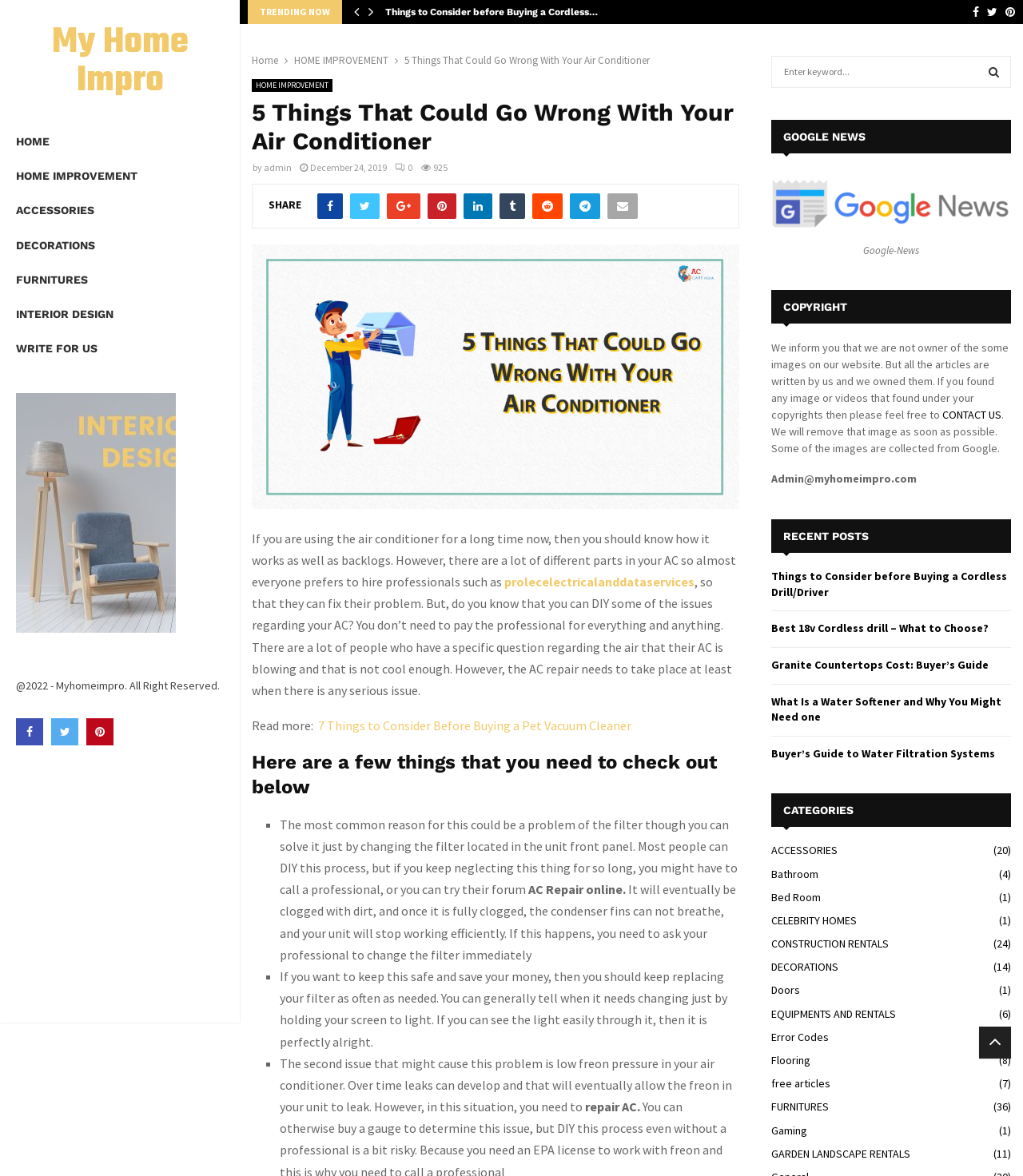Extract the primary headline from the webpage and present its text.

5 Things That Could Go Wrong With Your Air Conditioner